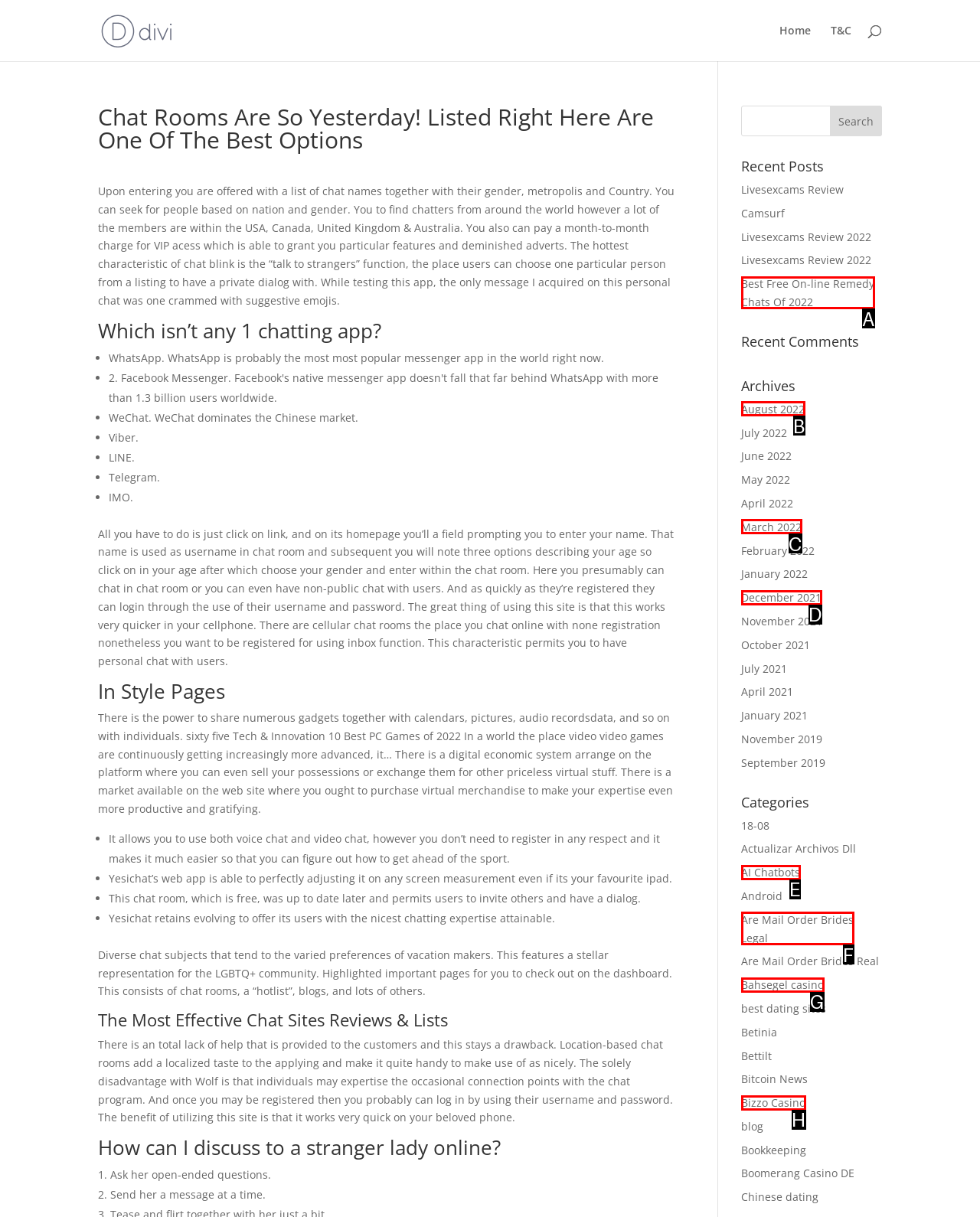Tell me the letter of the HTML element that best matches the description: AI Chatbots from the provided options.

E